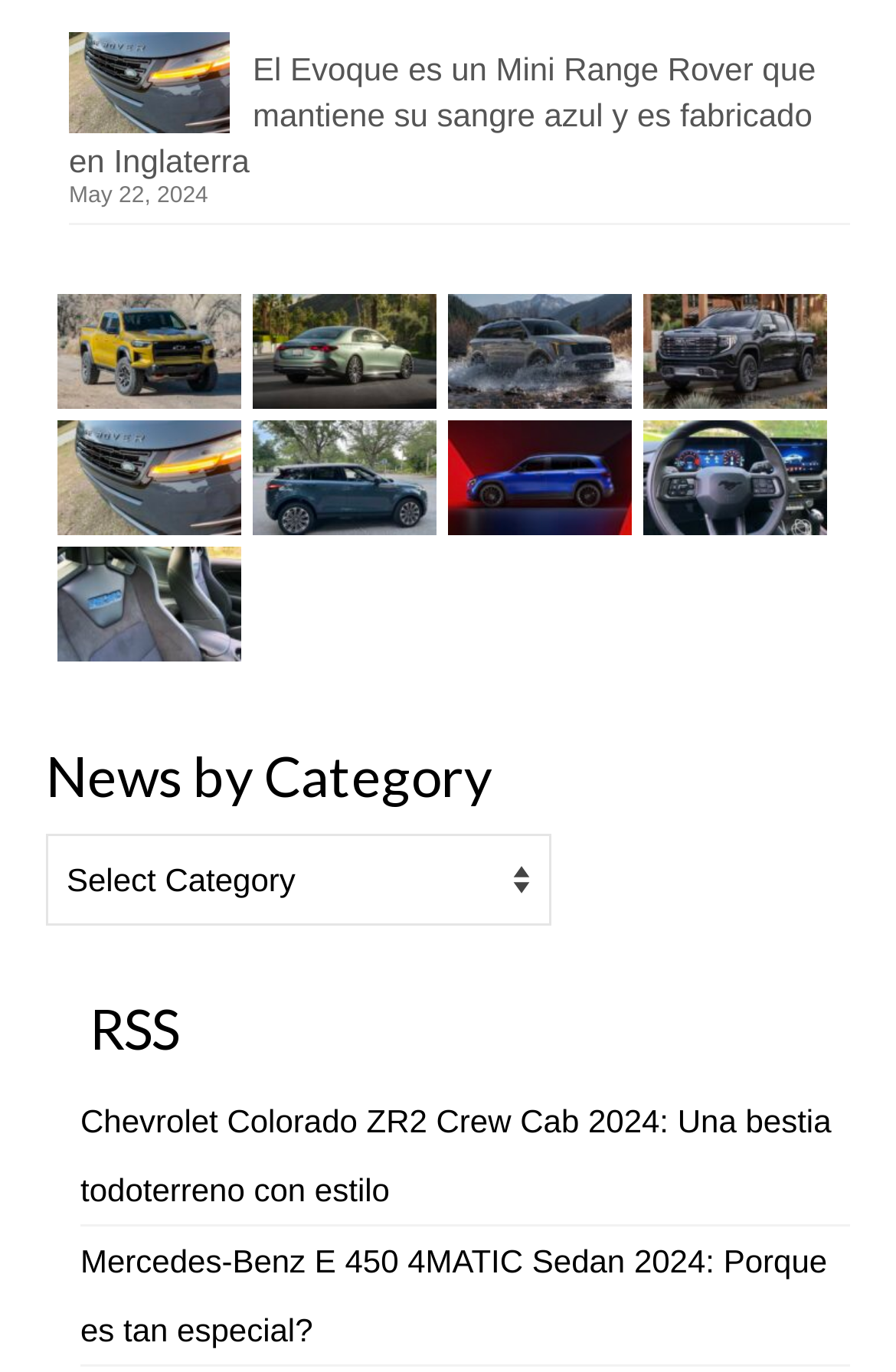Find the bounding box coordinates of the UI element according to this description: "RSS".

[0.1, 0.725, 0.2, 0.773]